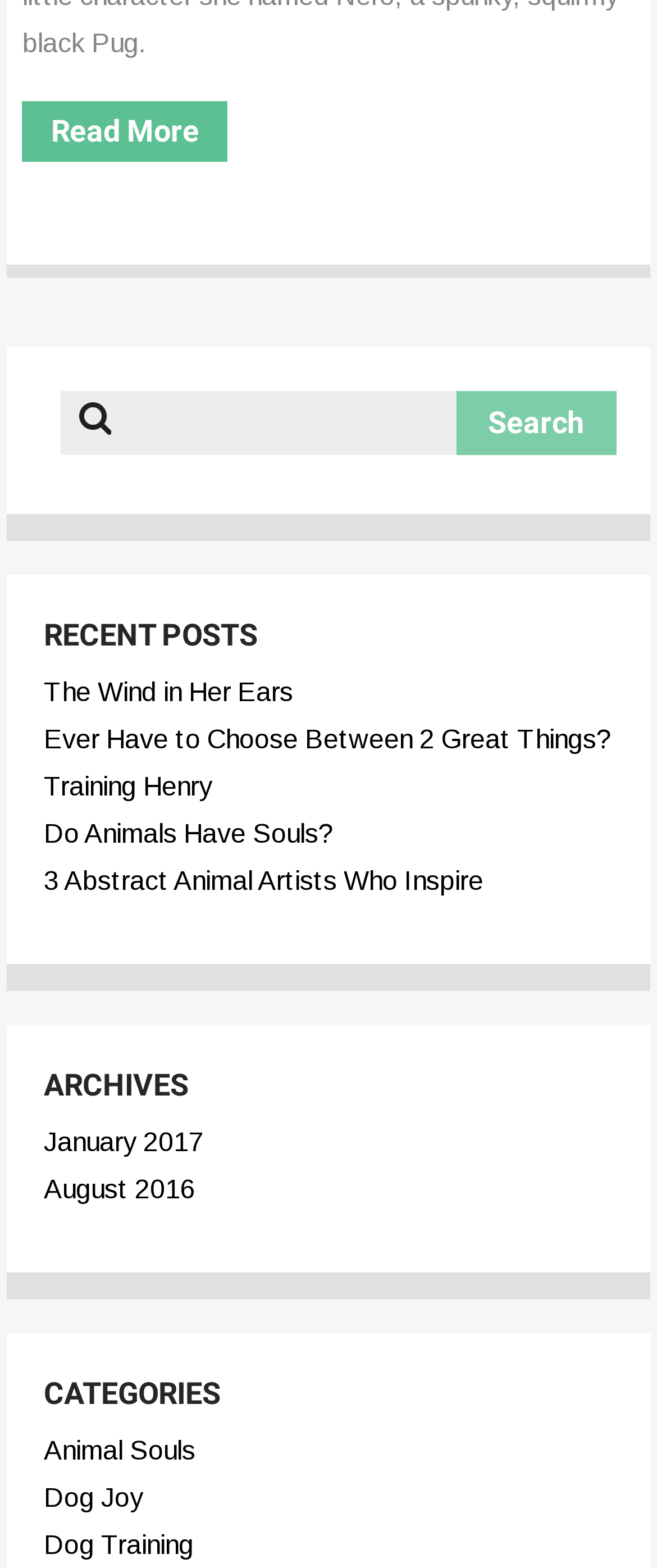Give a short answer using one word or phrase for the question:
What is the function of the 'Read More' link?

Read more content